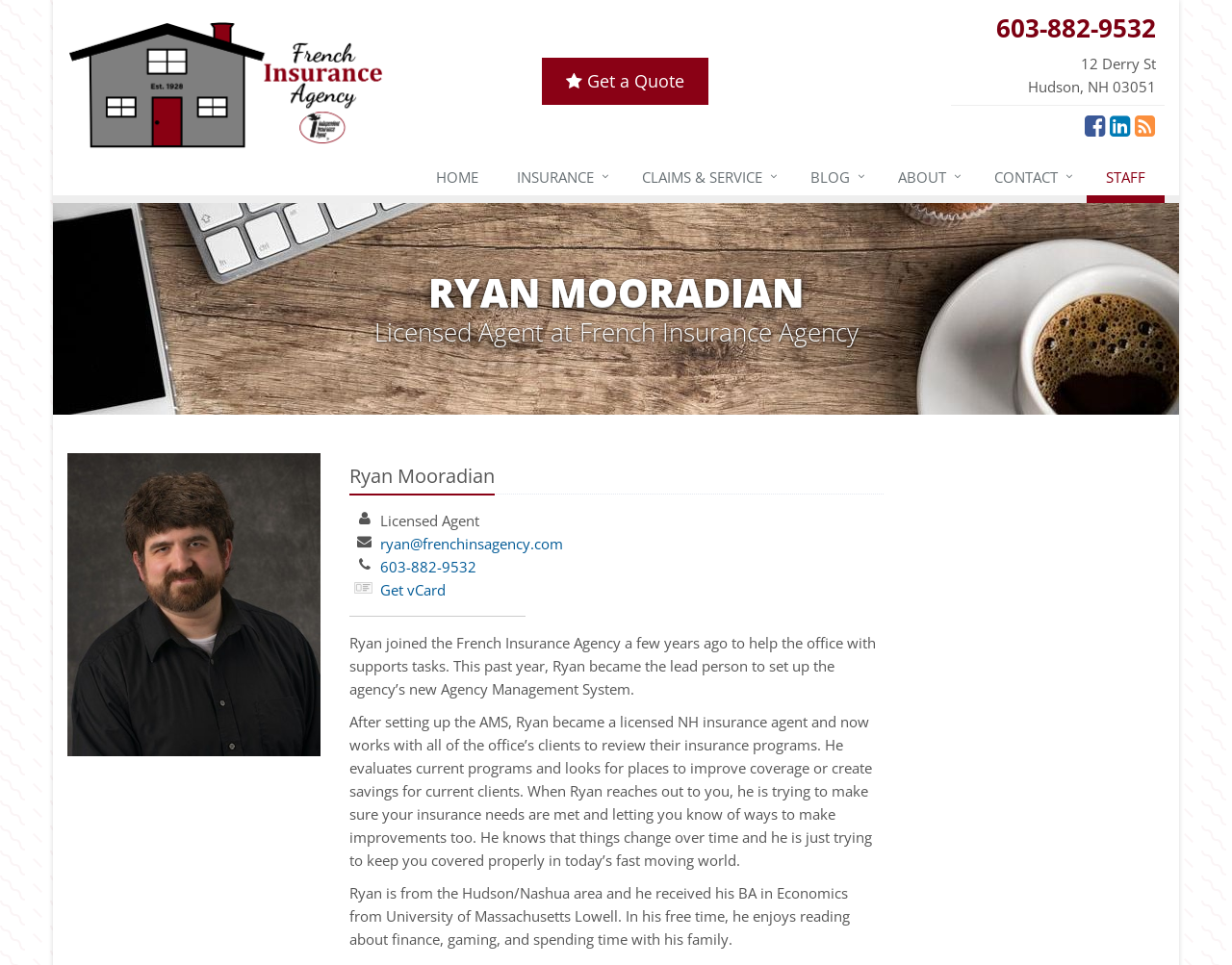Please locate the bounding box coordinates of the element's region that needs to be clicked to follow the instruction: "Visit French Insurance Agency homepage". The bounding box coordinates should be provided as four float numbers between 0 and 1, i.e., [left, top, right, bottom].

[0.055, 0.086, 0.312, 0.106]